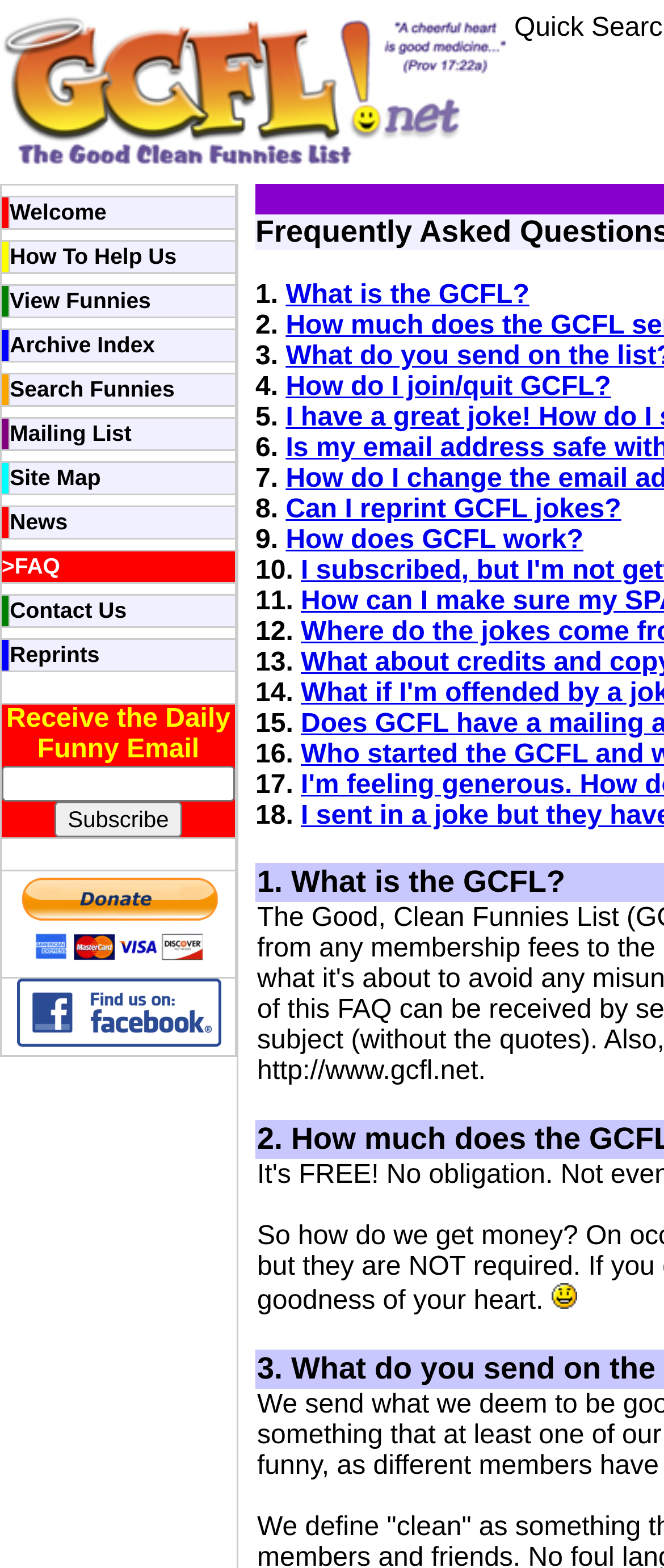Use a single word or phrase to answer the question: 
How many images are in the table?

13